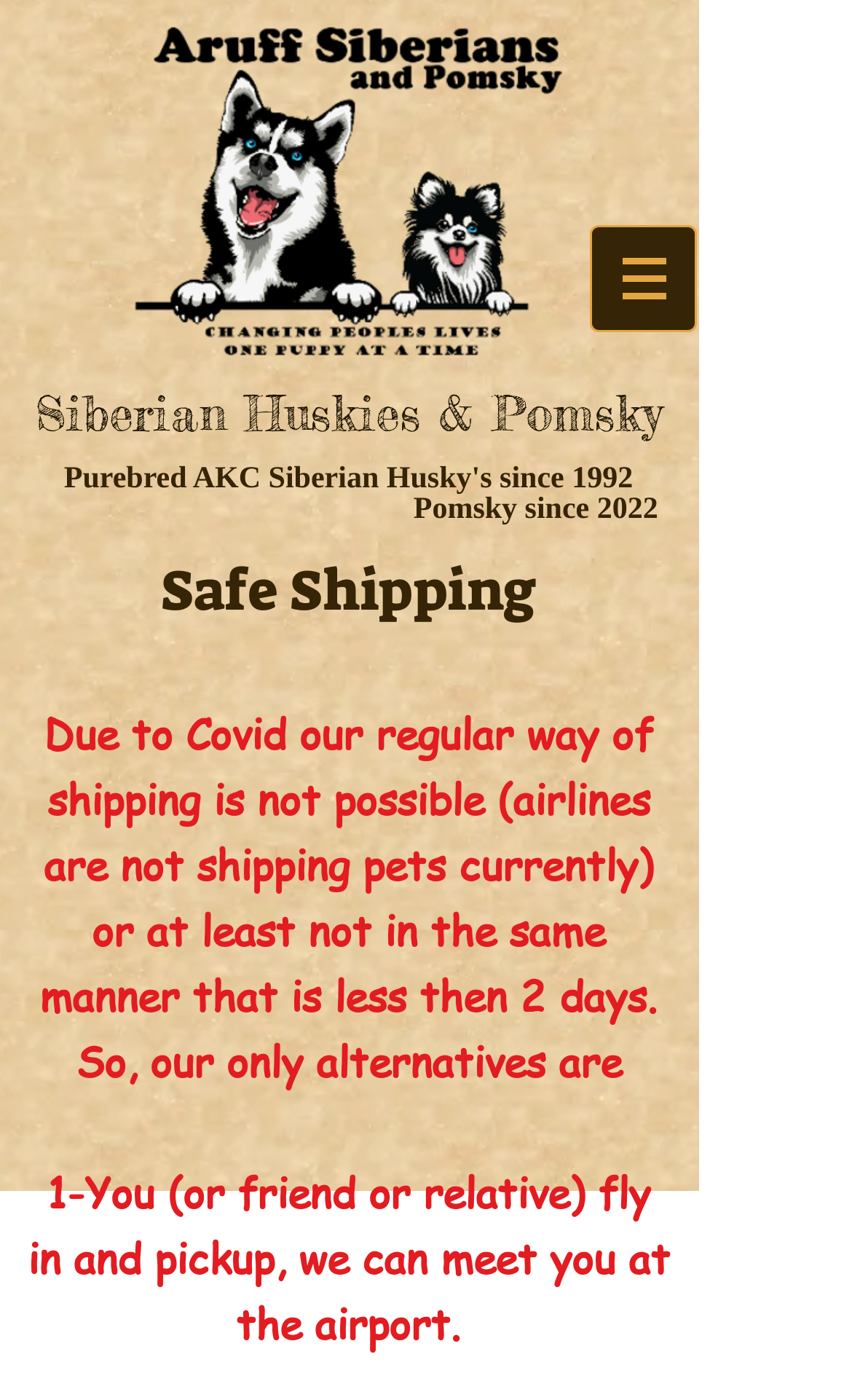Craft a detailed narrative of the webpage's structure and content.

The webpage is about Siberian Husky puppies and Pomsky shipping, specifically from Aruff Siberians. At the top-left corner, there is a logo image of AruffNPomLogo3sm.png. On the top-right side, there is a navigation menu labeled "Site" with a button that has a popup menu. The navigation menu is accompanied by a small image.

Below the navigation menu, there is a heading that reads "Siberian Huskies & Pomsky" with a link to the same title. Underneath, there is a longer heading that describes the breeder's experience with purebred AKC Siberian Huskies since 1992 and Pomsky since 2022.

The main content of the webpage is focused on safe shipping, which is divided into several headings. The first heading is "Safe Shipping", followed by a series of headings that explain the challenges of shipping pets during the Covid-19 pandemic. The text explains that the regular way of shipping is not possible due to airlines not shipping pets currently, and alternative methods are being explored. One of the alternatives mentioned is for the customer to fly in and pick up the puppy, with the option to meet at the airport.